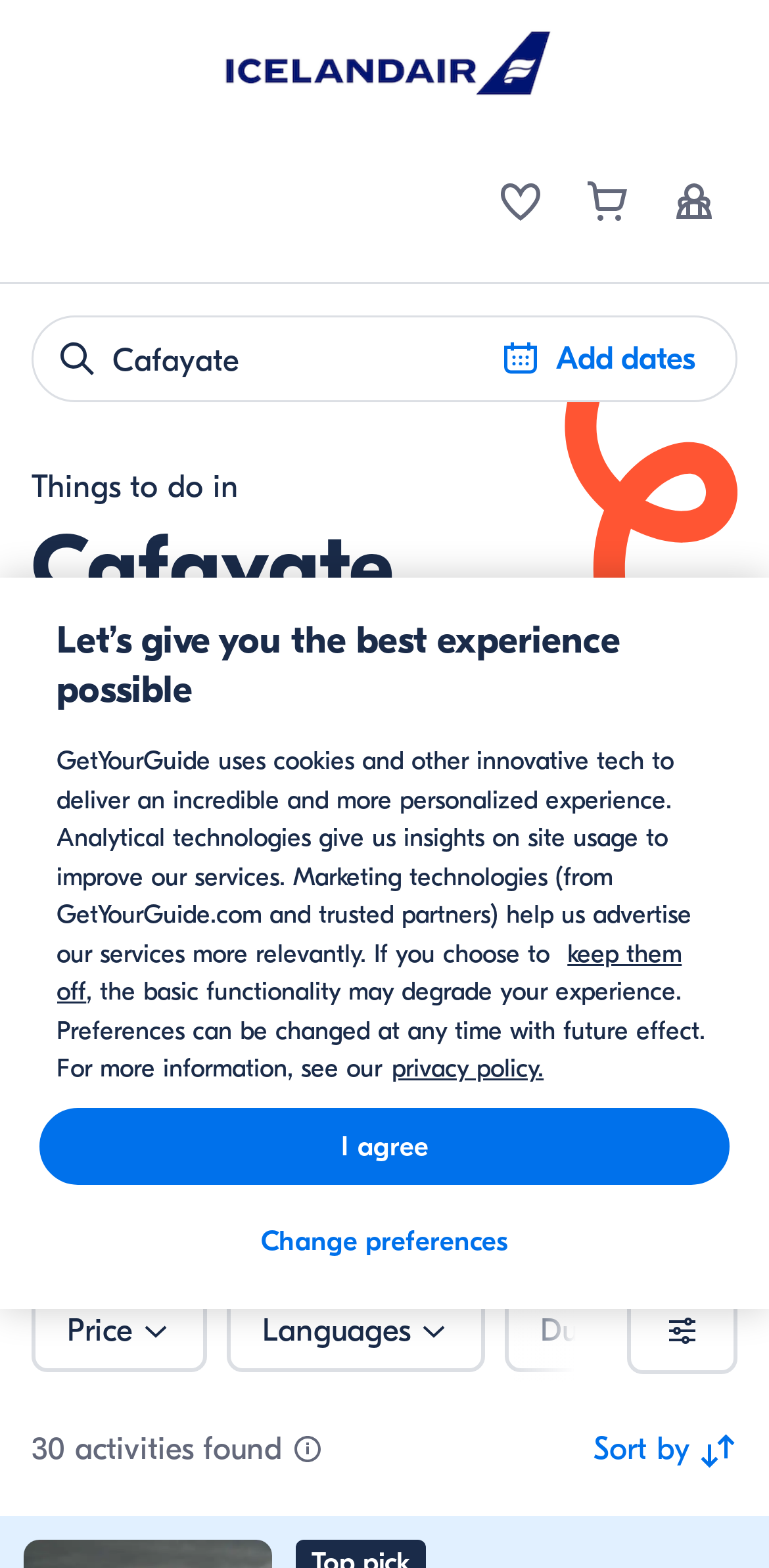Please specify the bounding box coordinates of the clickable section necessary to execute the following command: "View profile".

[0.846, 0.108, 0.959, 0.148]